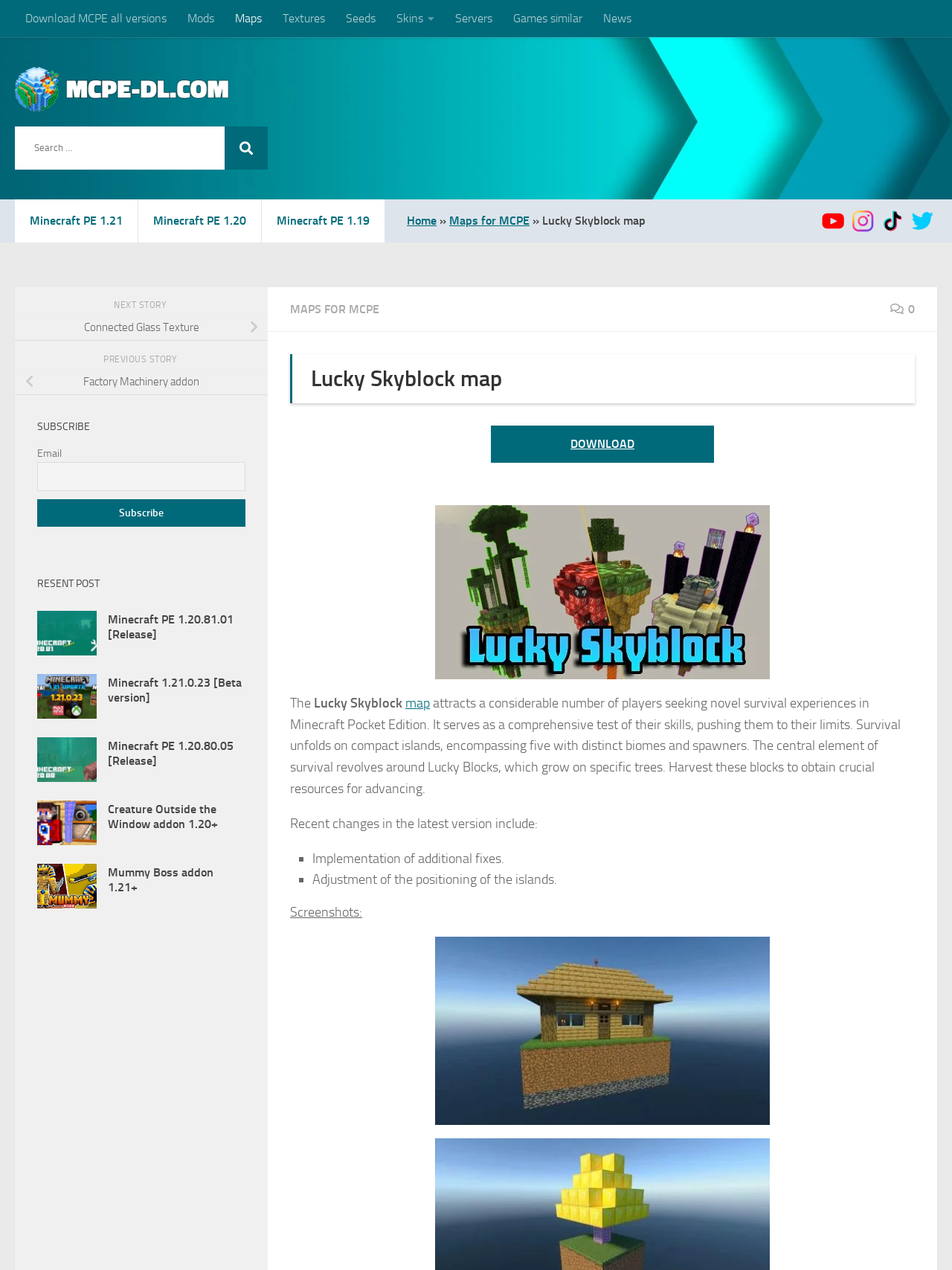Pinpoint the bounding box coordinates of the clickable area necessary to execute the following instruction: "View the latest Minecraft PE news". The coordinates should be given as four float numbers between 0 and 1, namely [left, top, right, bottom].

[0.623, 0.0, 0.674, 0.029]